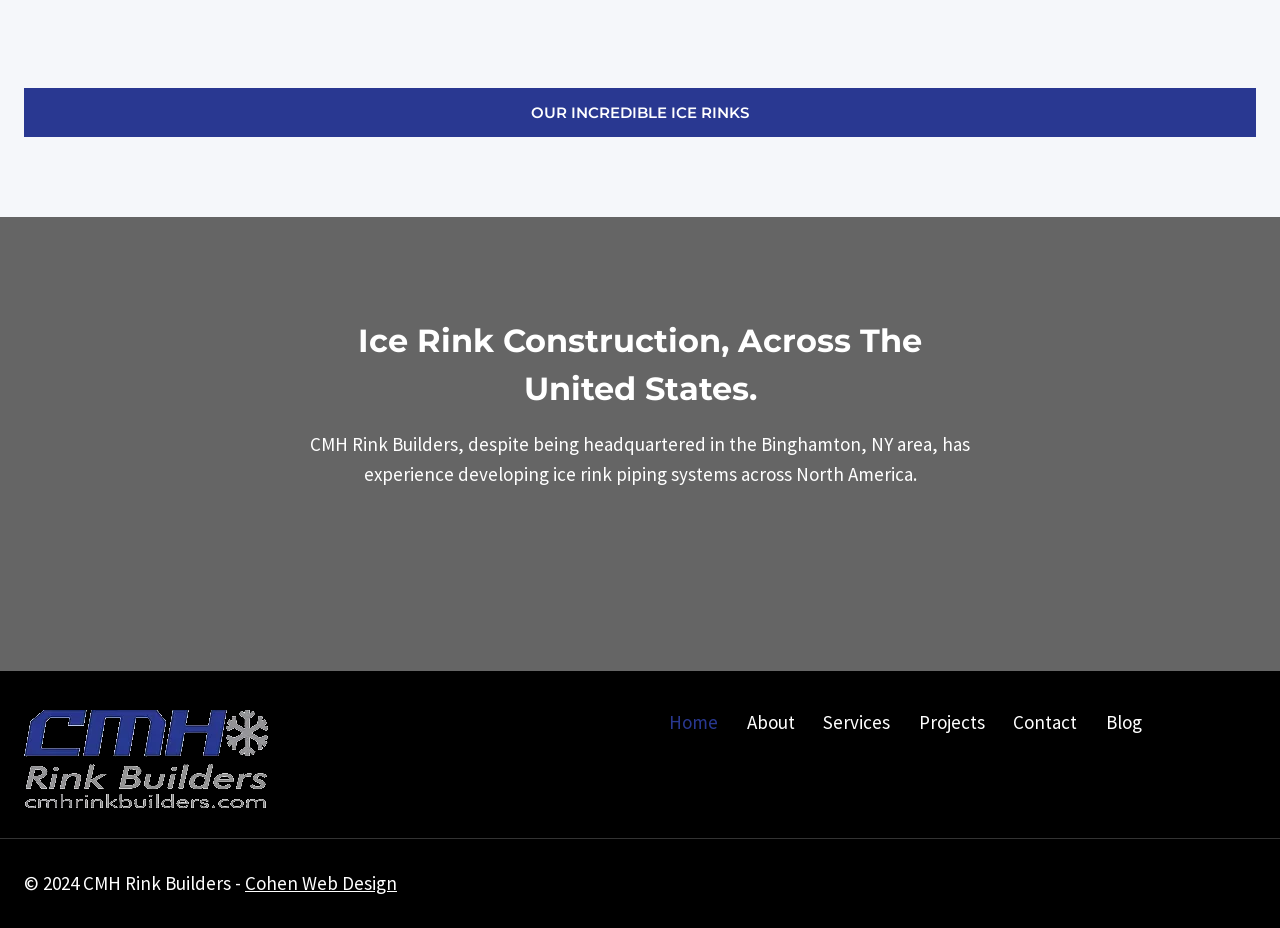Use a single word or phrase to respond to the question:
What is the copyright year of the webpage?

2024